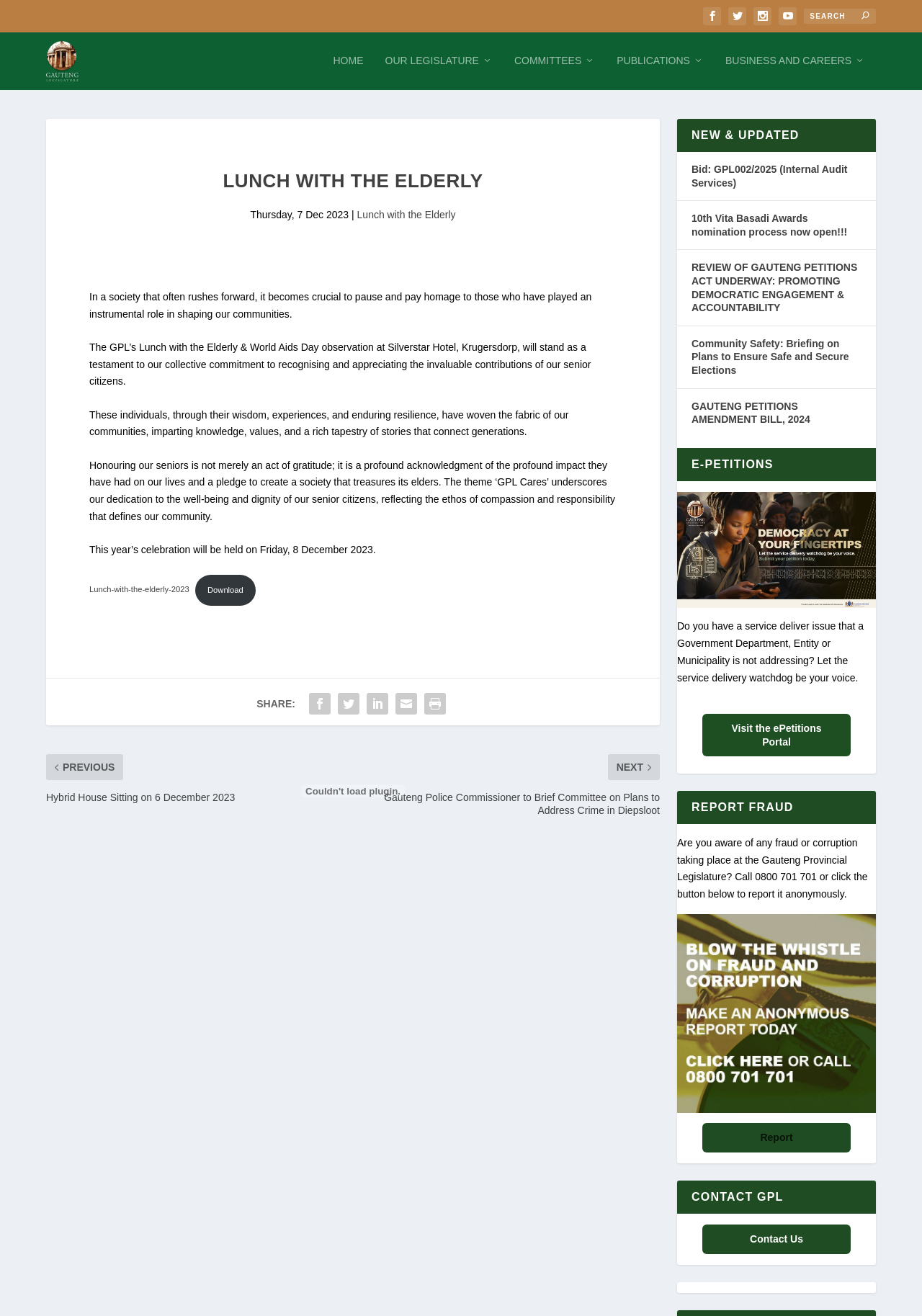What is the name of the legislature?
Give a detailed and exhaustive answer to the question.

The name of the legislature can be found in the top-left corner of the webpage, where it is written 'Gauteng Provincial Legislature' next to the image of the legislature's logo.